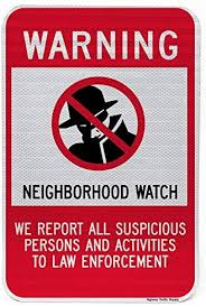What does the neighborhood watch group report to?
Provide a thorough and detailed answer to the question.

According to the caption, the neighborhood watch group reports all suspicious persons and activities to law enforcement, highlighting their proactive role in maintaining community safety.